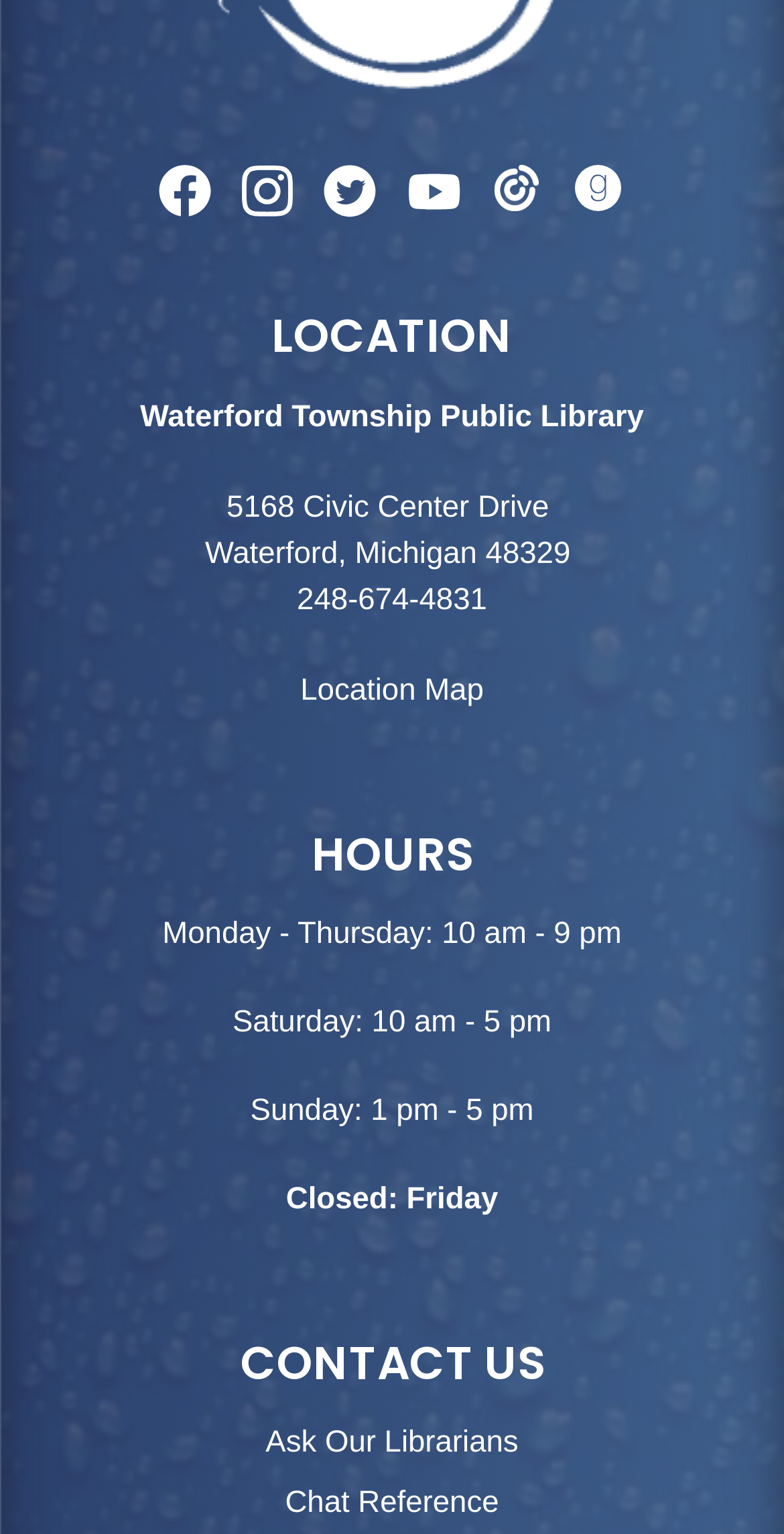Refer to the image and provide an in-depth answer to the question:
Is the library open on Friday?

I found the answer by looking at the StaticText element with the text 'Closed: Friday' inside the region element with the heading 'HOURS'.